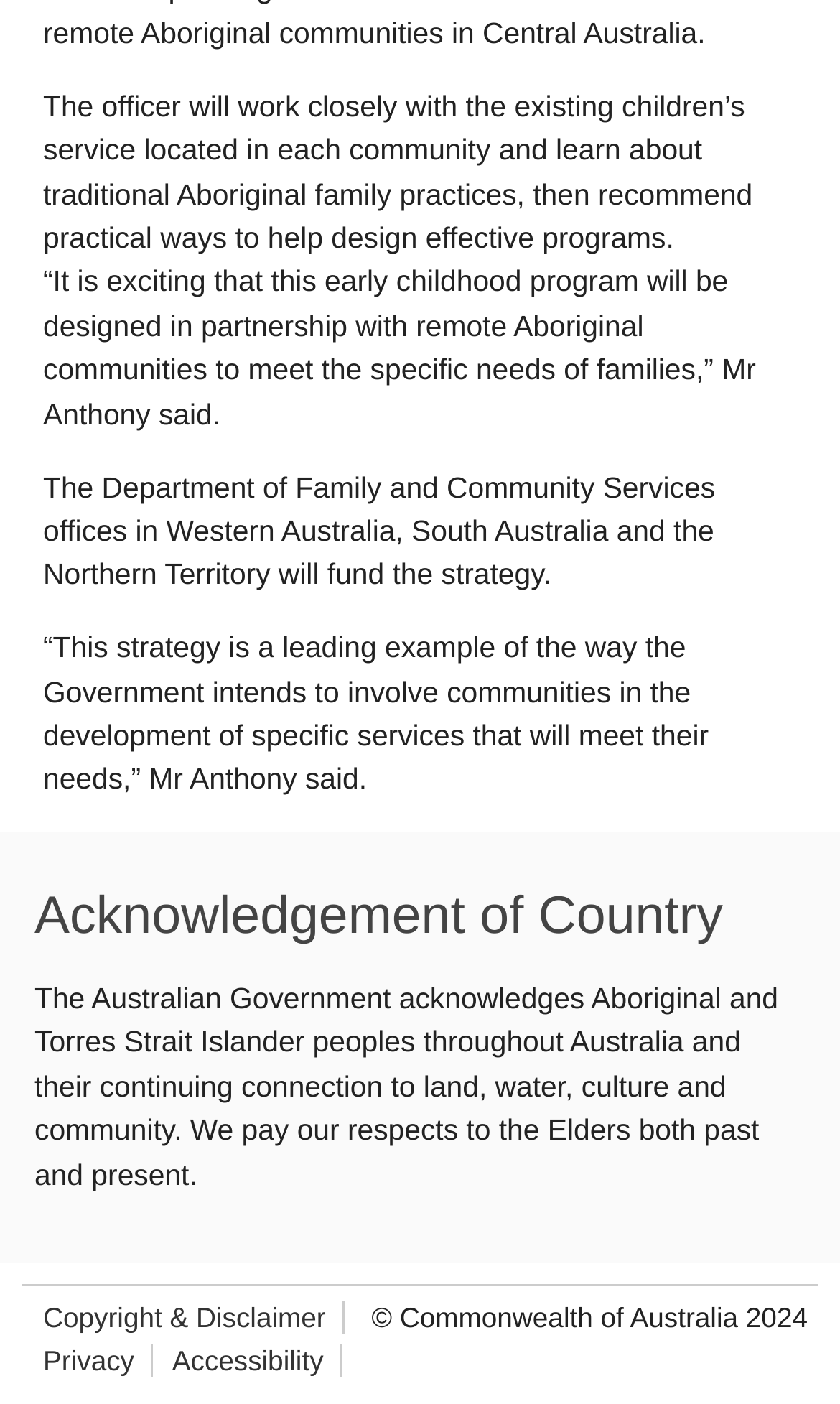Who is funding the strategy?
Refer to the screenshot and answer in one word or phrase.

Department of Family and Community Services